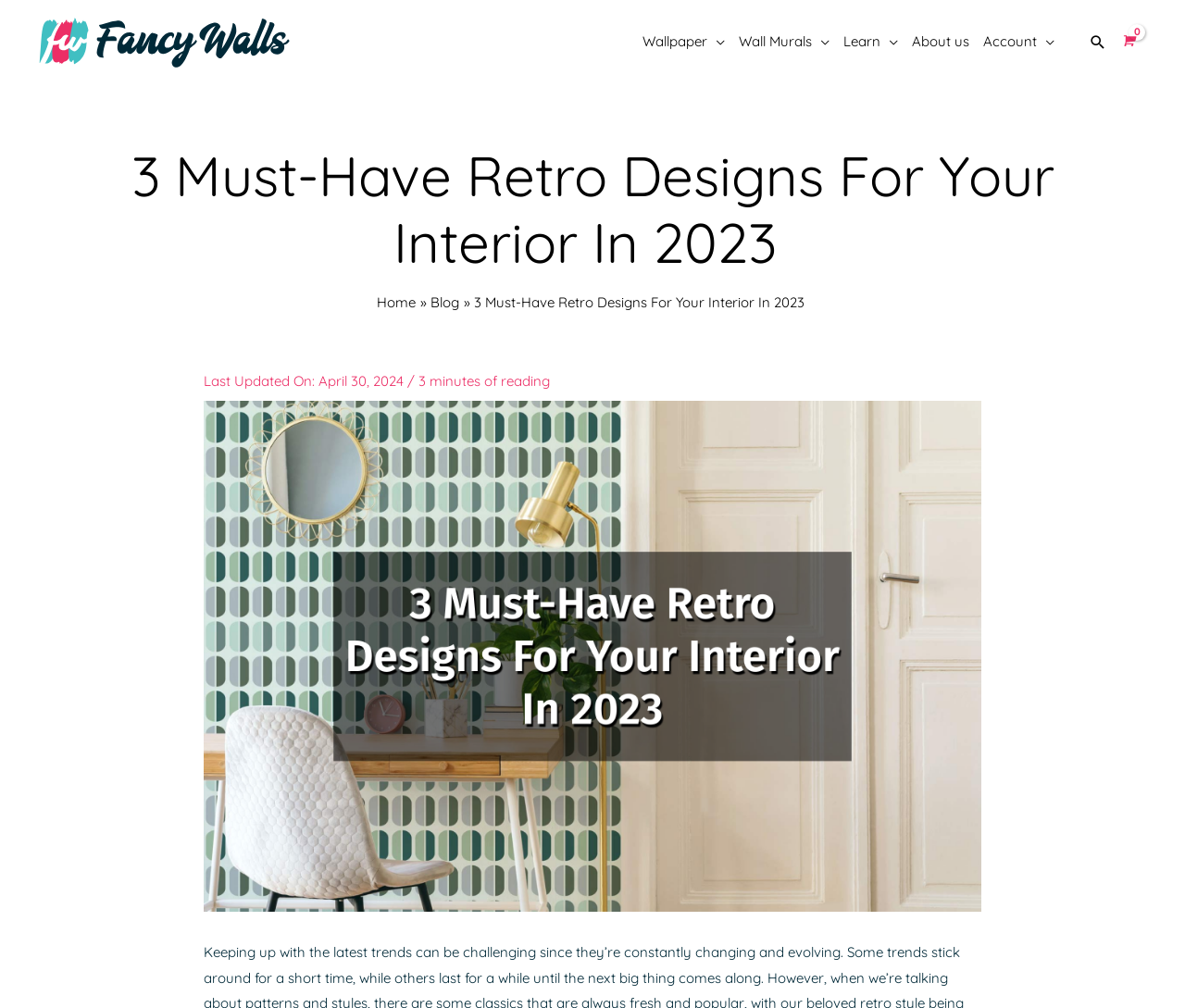What is the date of the last update?
We need a detailed and exhaustive answer to the question. Please elaborate.

I found this information by looking at the StaticText 'Last Updated On: April 30, 2024' which clearly indicates the date of the last update.